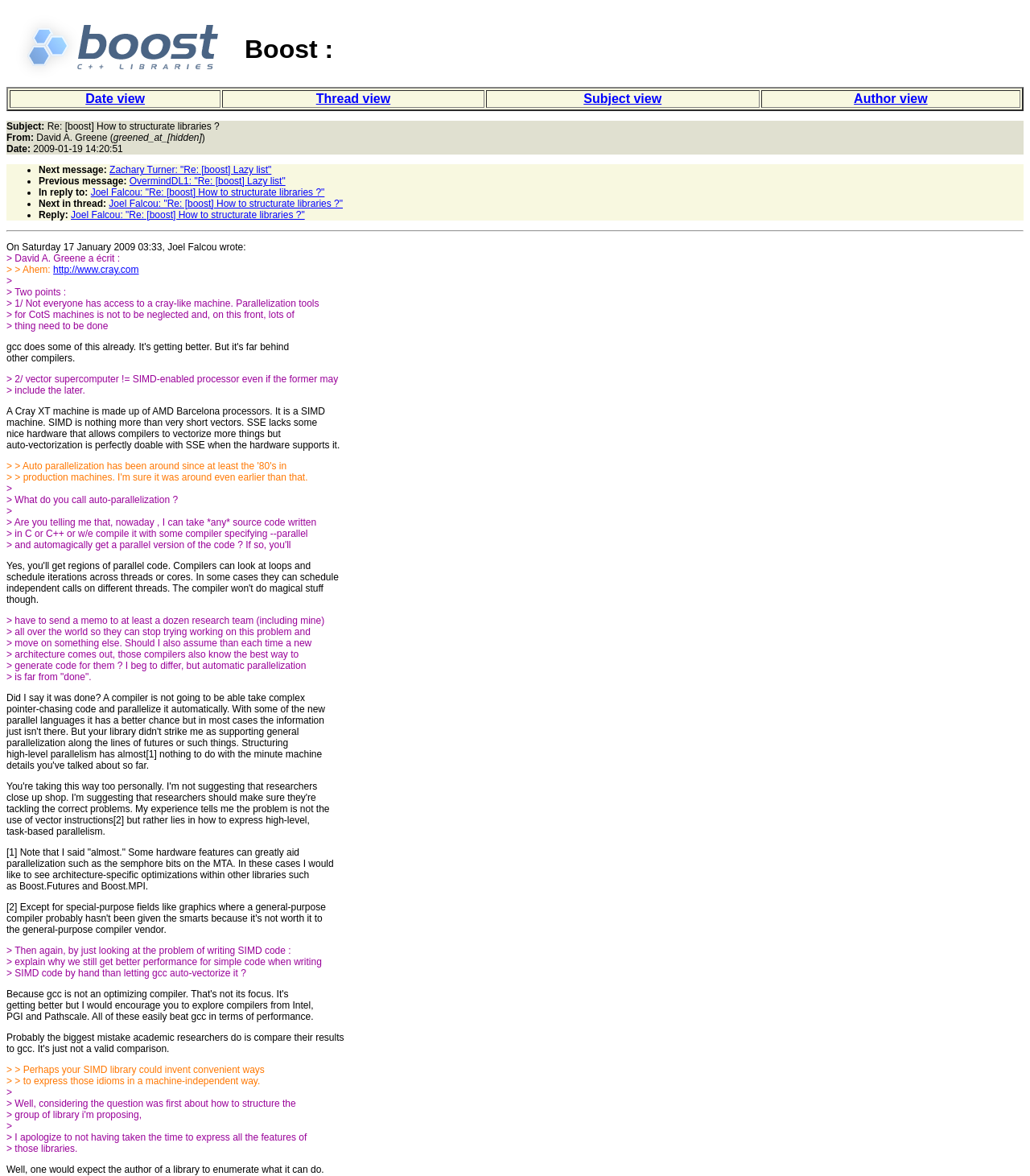What is the topic of discussion in this email? Observe the screenshot and provide a one-word or short phrase answer.

Parallelization and structuring libraries